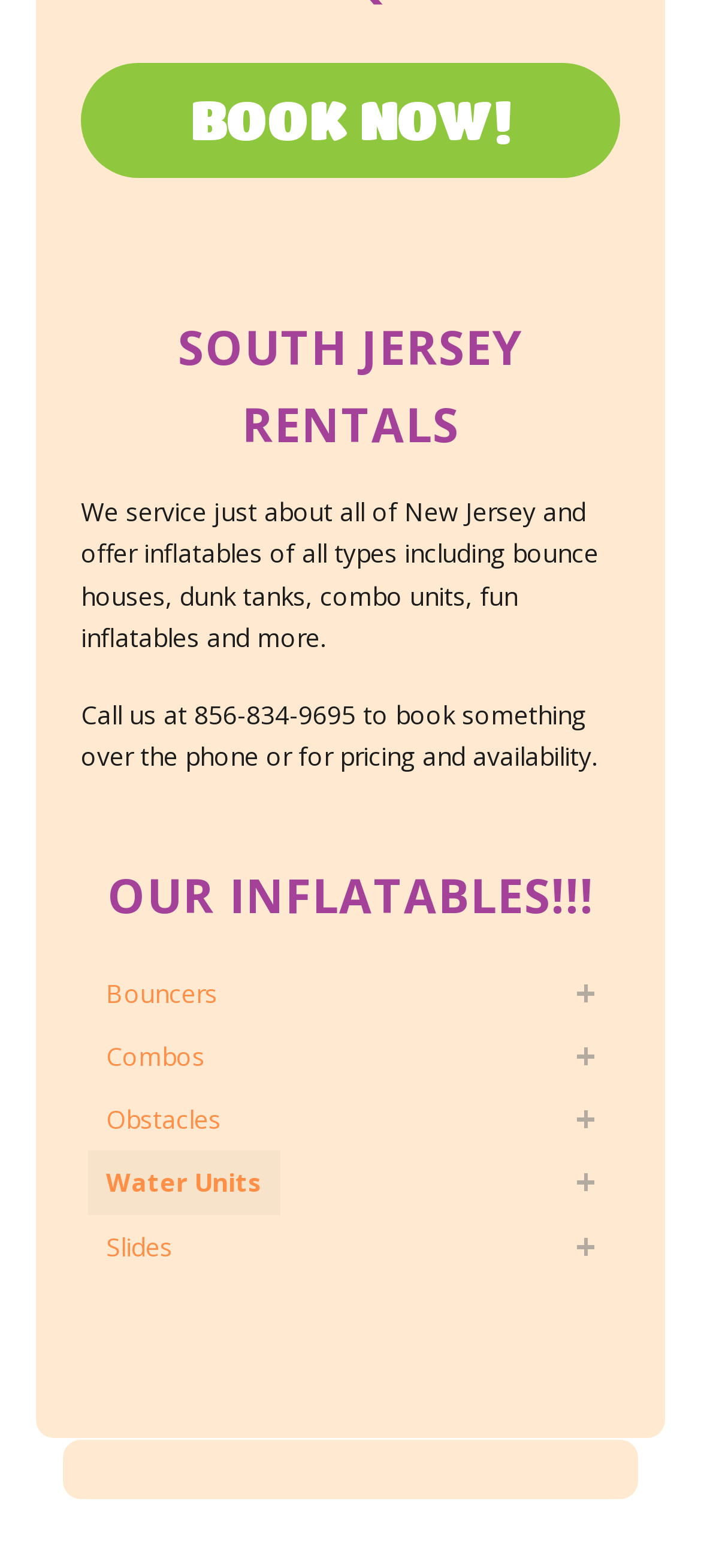Please look at the image and answer the question with a detailed explanation: What is the button on the top-right corner?

I found this button by looking at the top-right corner of the webpage and seeing the 'BOOK NOW!' link.